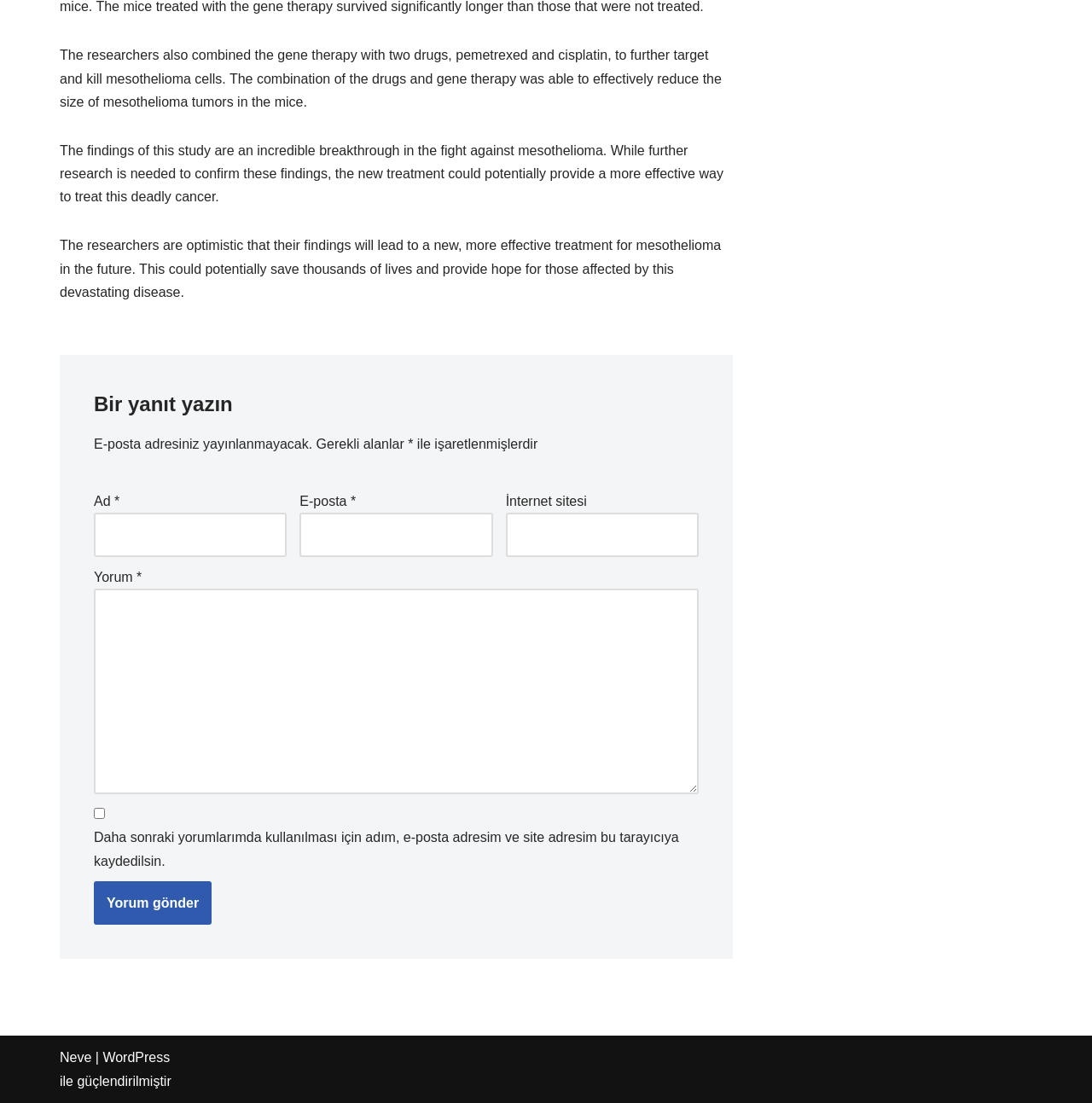Give a concise answer using only one word or phrase for this question:
What is the theme of the website?

Health or medicine